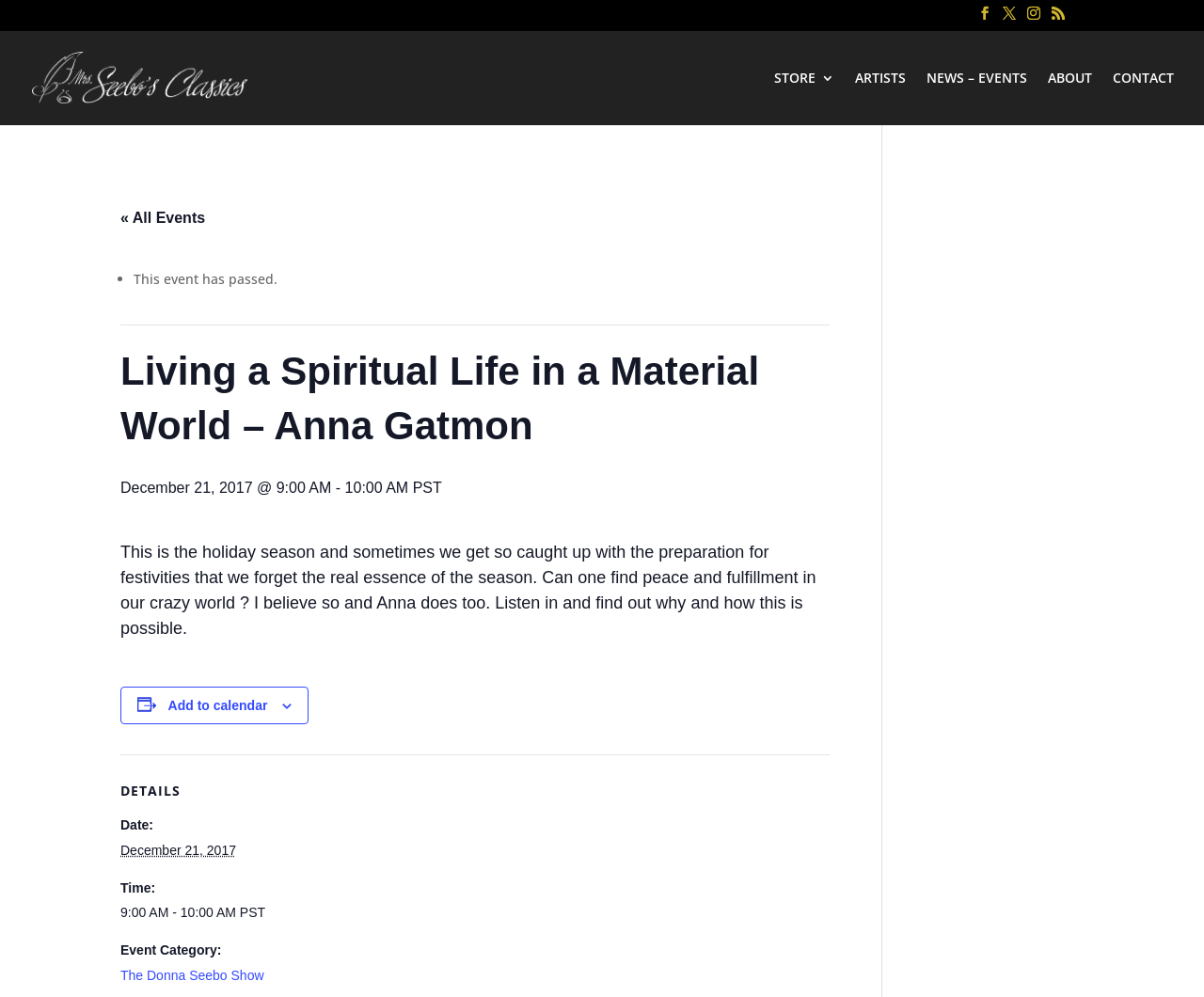Calculate the bounding box coordinates of the UI element given the description: "« All Events".

[0.1, 0.21, 0.17, 0.226]